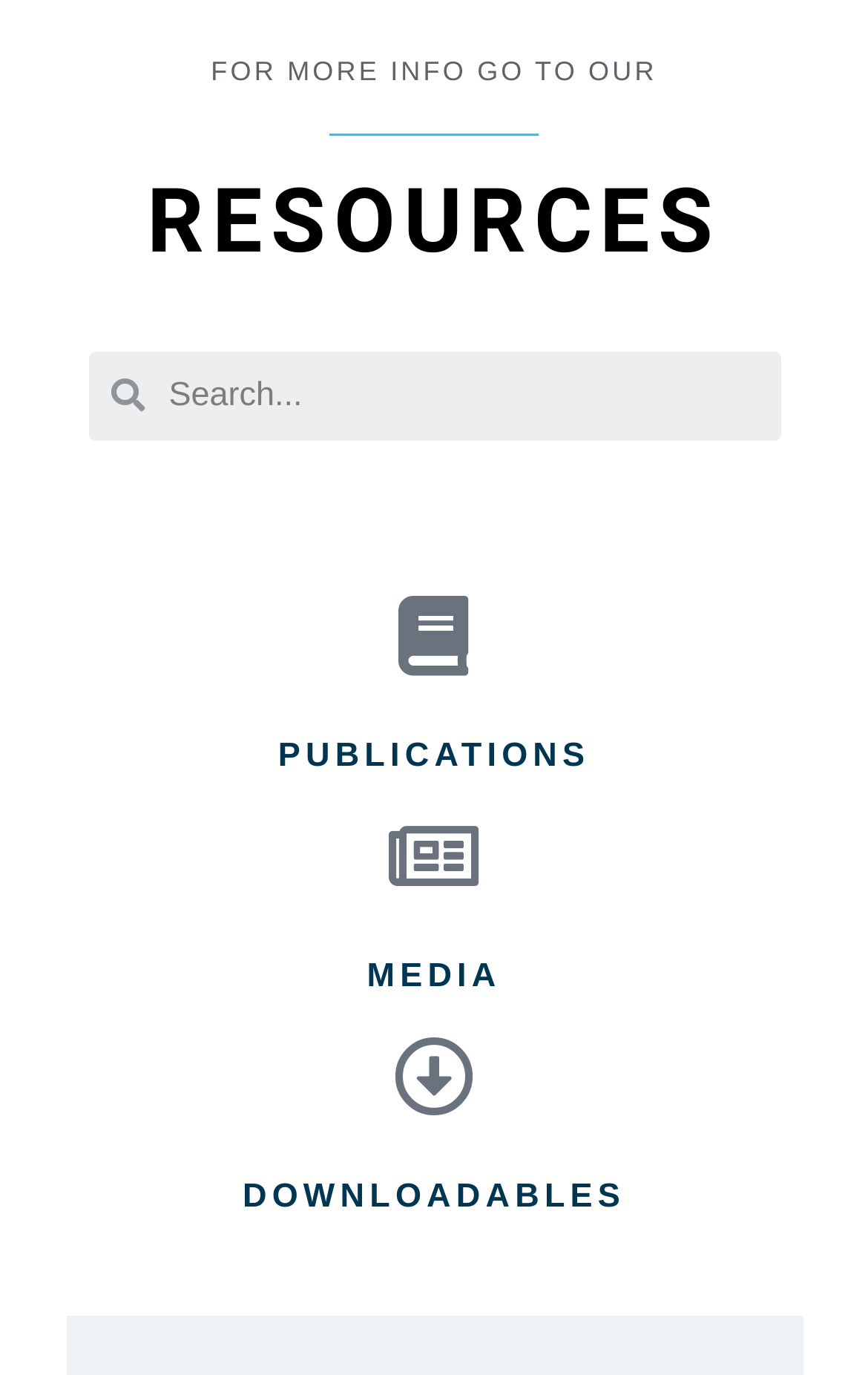What is the position of the 'MEDIA' heading?
Identify the answer in the screenshot and reply with a single word or phrase.

Below 'PUBLICATIONS'